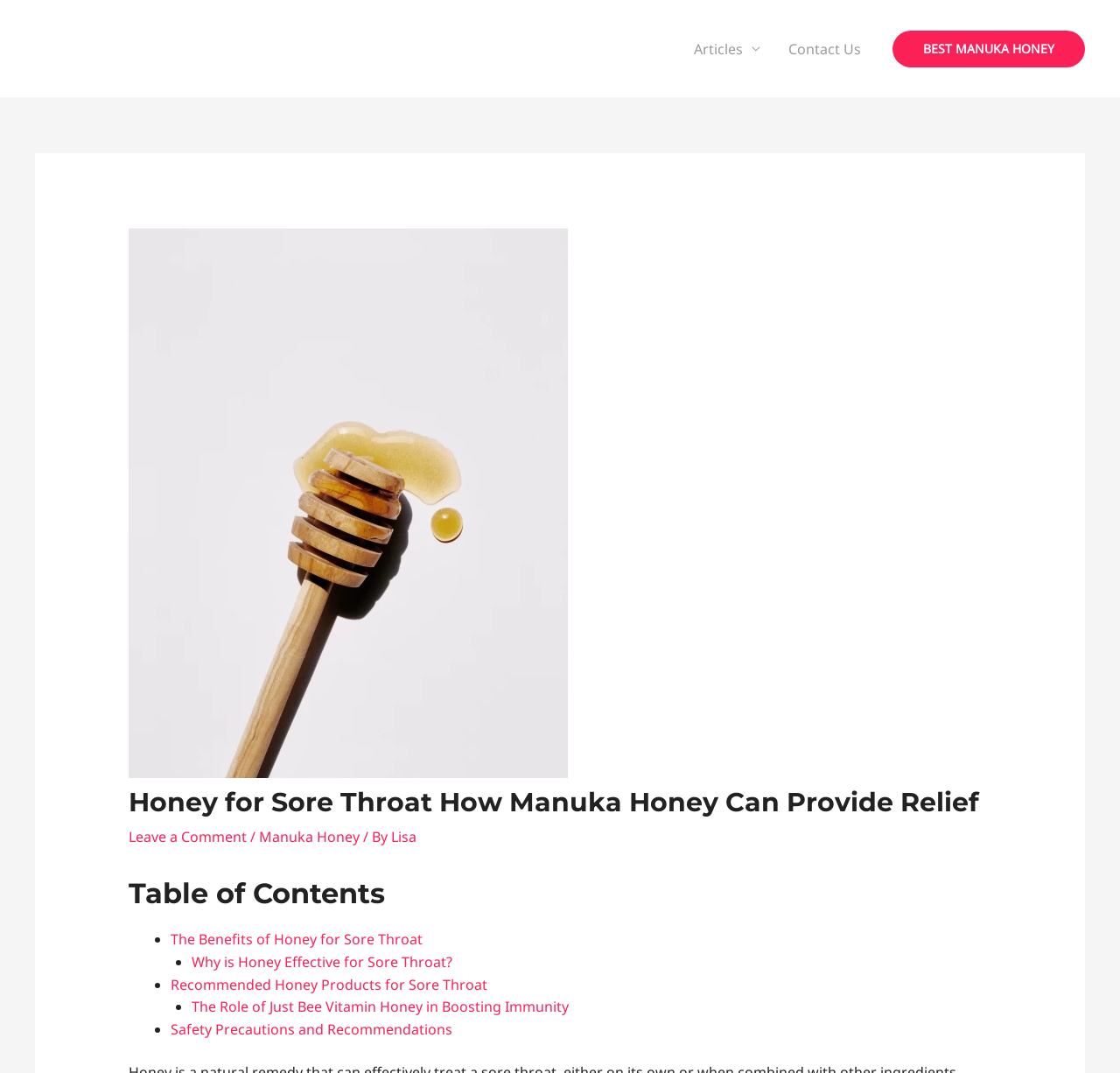Find the bounding box coordinates of the clickable region needed to perform the following instruction: "Visit the page about recommended honey products for sore throat". The coordinates should be provided as four float numbers between 0 and 1, i.e., [left, top, right, bottom].

[0.152, 0.908, 0.435, 0.926]